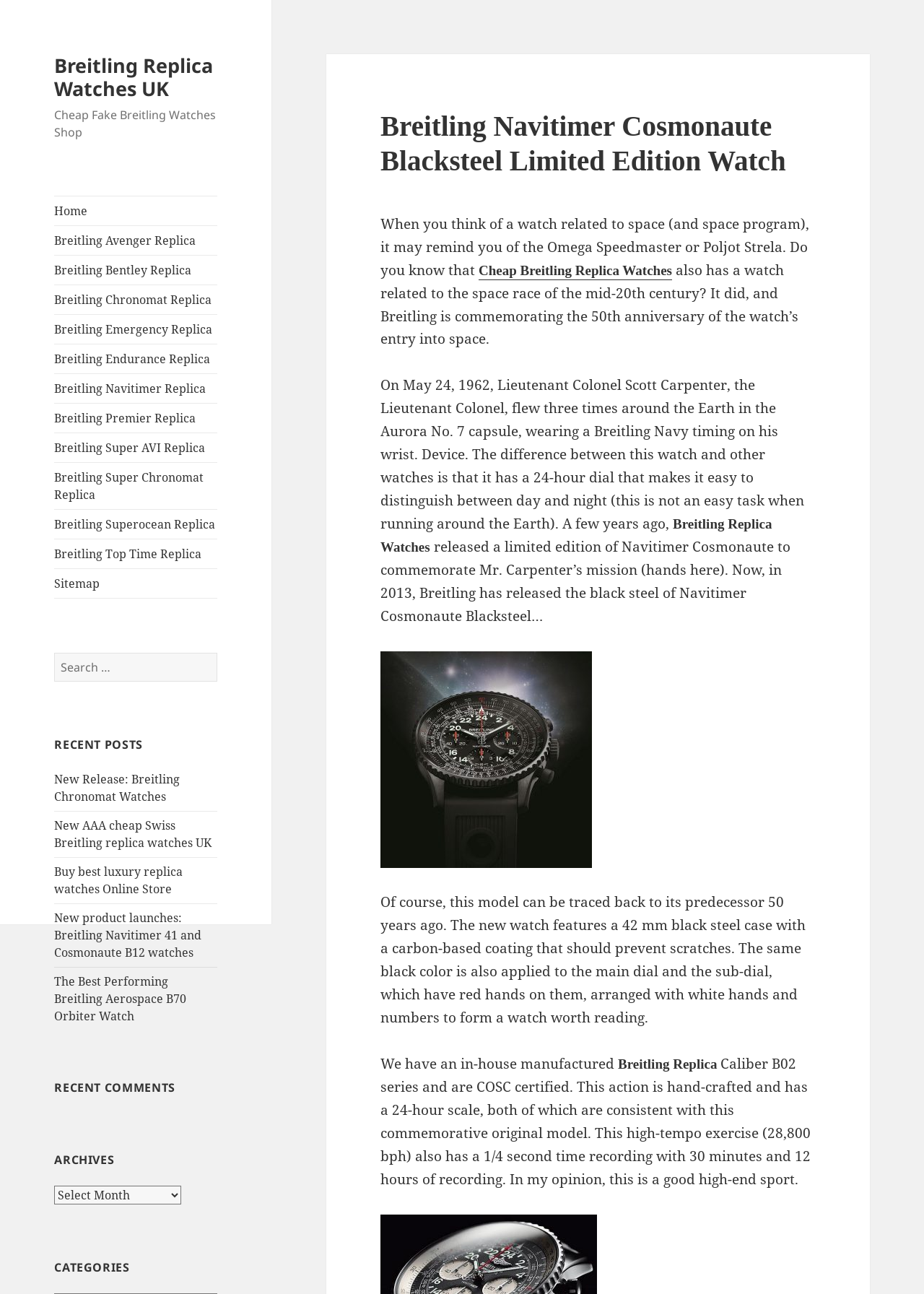What is the frequency of the watch's movement?
Using the image as a reference, deliver a detailed and thorough answer to the question.

I determined the answer by reading the text 'This high-tempo exercise (28,800 bph) also has a 1/4 second time recording with 30 minutes and 12 hours of recording.' which describes the frequency of the watch's movement.